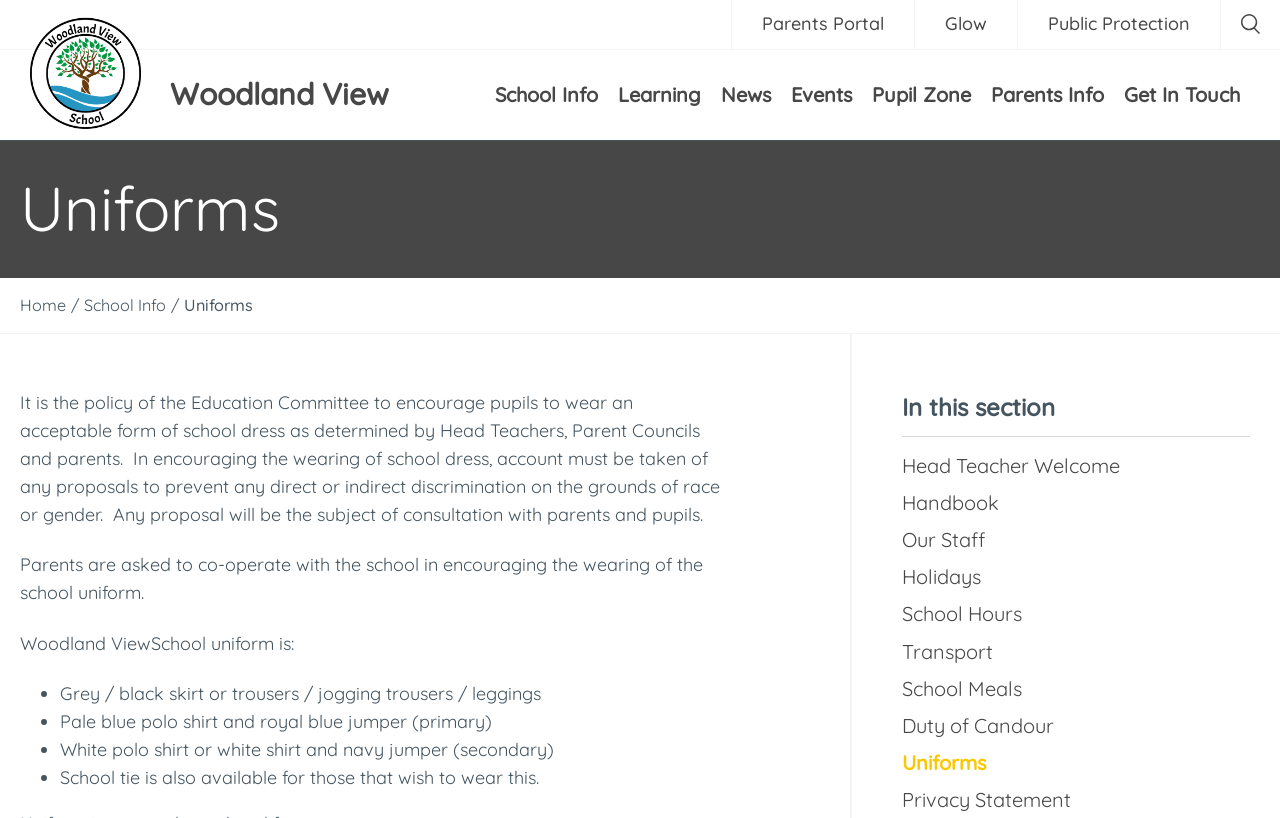Give an extensive and precise description of the webpage.

The webpage is about the uniforms of Woodland View School. At the top right corner, there is a small image of the school logo, which is a link to the school's homepage. Next to the logo, there is a heading that reads "Woodland View". Below the logo, there are several links to different sections of the website, including "School Info", "Learning", "News", "Events", "Pupil Zone", "Parents Info", and "Get In Touch".

The main content of the page is divided into two sections. The first section is headed by a large heading that reads "Uniforms", which spans the entire width of the page. Below this heading, there are three paragraphs of text that explain the school's policy on uniforms. The text explains that the school encourages pupils to wear an acceptable form of school dress, and that parents are asked to cooperate with the school in encouraging the wearing of the school uniform.

The second section is headed by a smaller heading that reads "In this section", which is located at the bottom right corner of the page. Below this heading, there are several links to different pages related to school information, including the head teacher's welcome, the school handbook, staff information, holidays, school hours, transport, school meals, and duty of candour.

In the middle of the page, there is a list of items that make up the Woodland View School uniform, including grey or black skirt or trousers, pale blue polo shirt and royal blue jumper for primary students, and white polo shirt or white shirt and navy jumper for secondary students. There is also an option to wear a school tie.